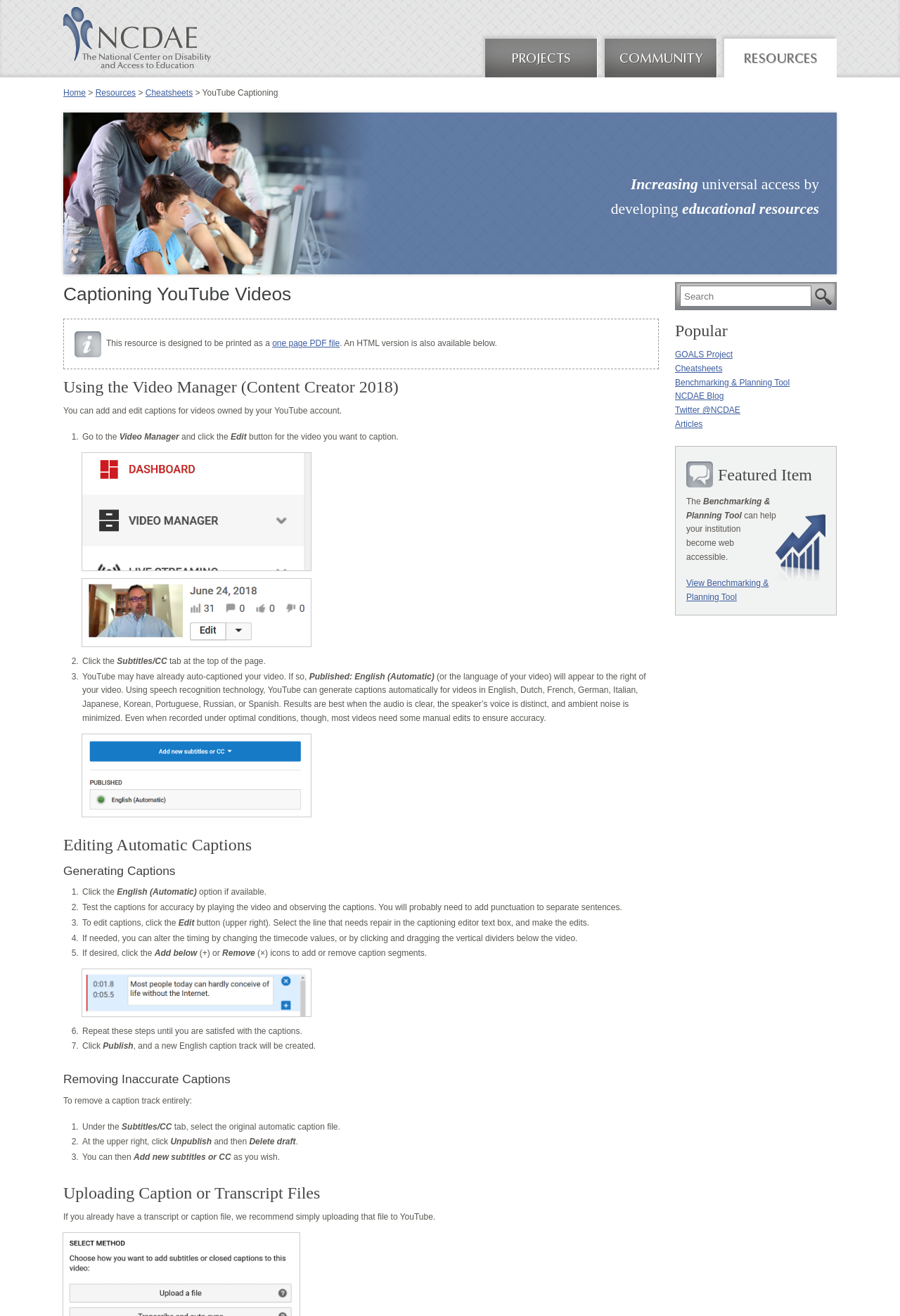What is the purpose of the YouTube Captioning resource?
Please provide a single word or phrase based on the screenshot.

Increasing universal access